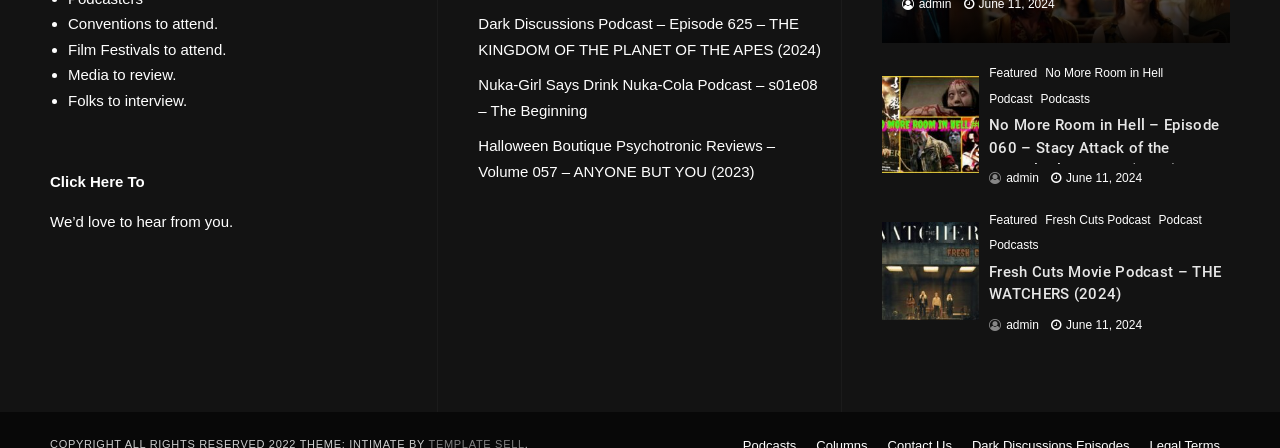Find the bounding box coordinates of the element's region that should be clicked in order to follow the given instruction: "Visit the Halloween Boutique Psychotronic Reviews page". The coordinates should consist of four float numbers between 0 and 1, i.e., [left, top, right, bottom].

[0.374, 0.243, 0.606, 0.338]